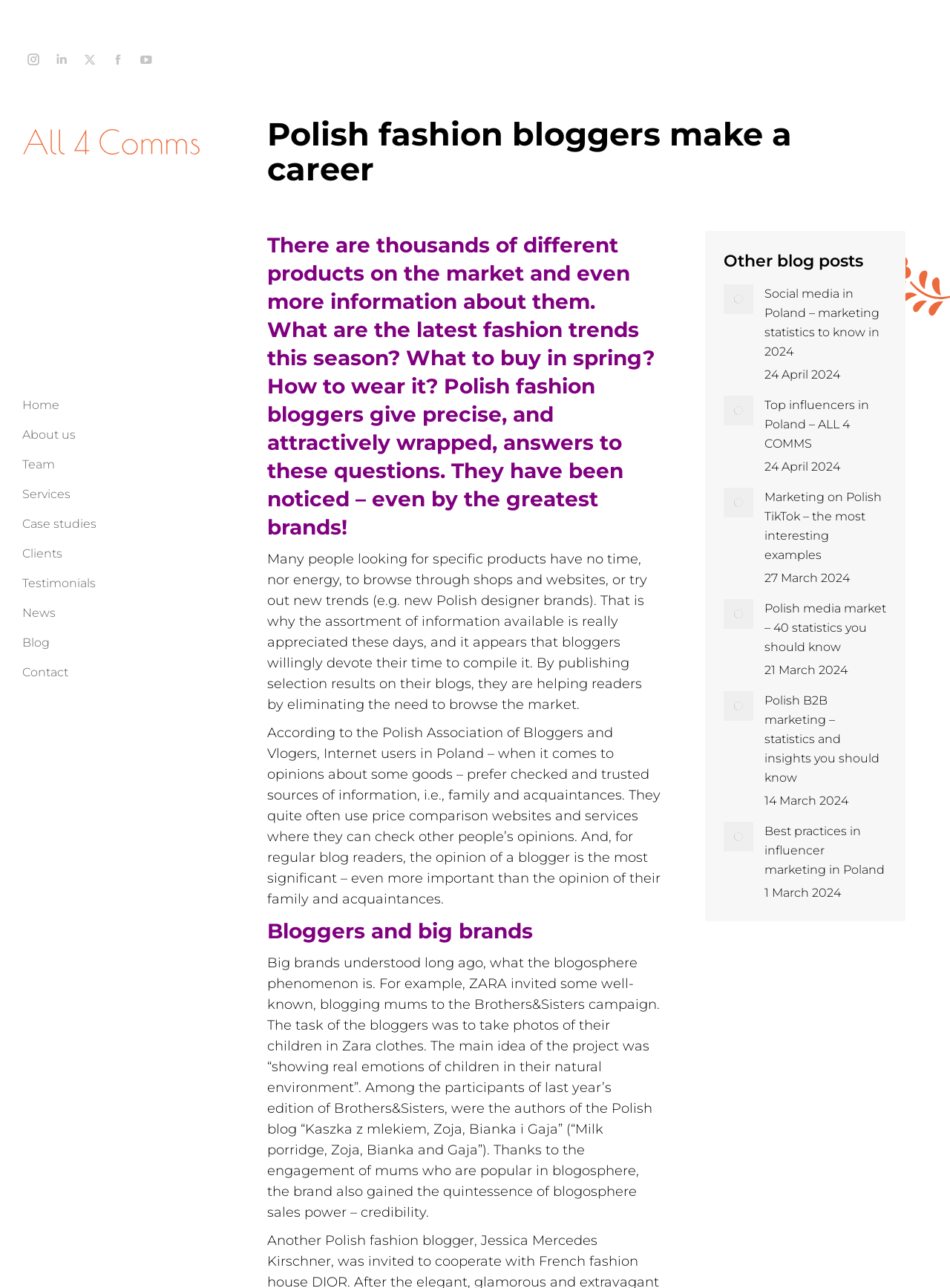Show the bounding box coordinates for the element that needs to be clicked to execute the following instruction: "Learn Quran". Provide the coordinates in the form of four float numbers between 0 and 1, i.e., [left, top, right, bottom].

None